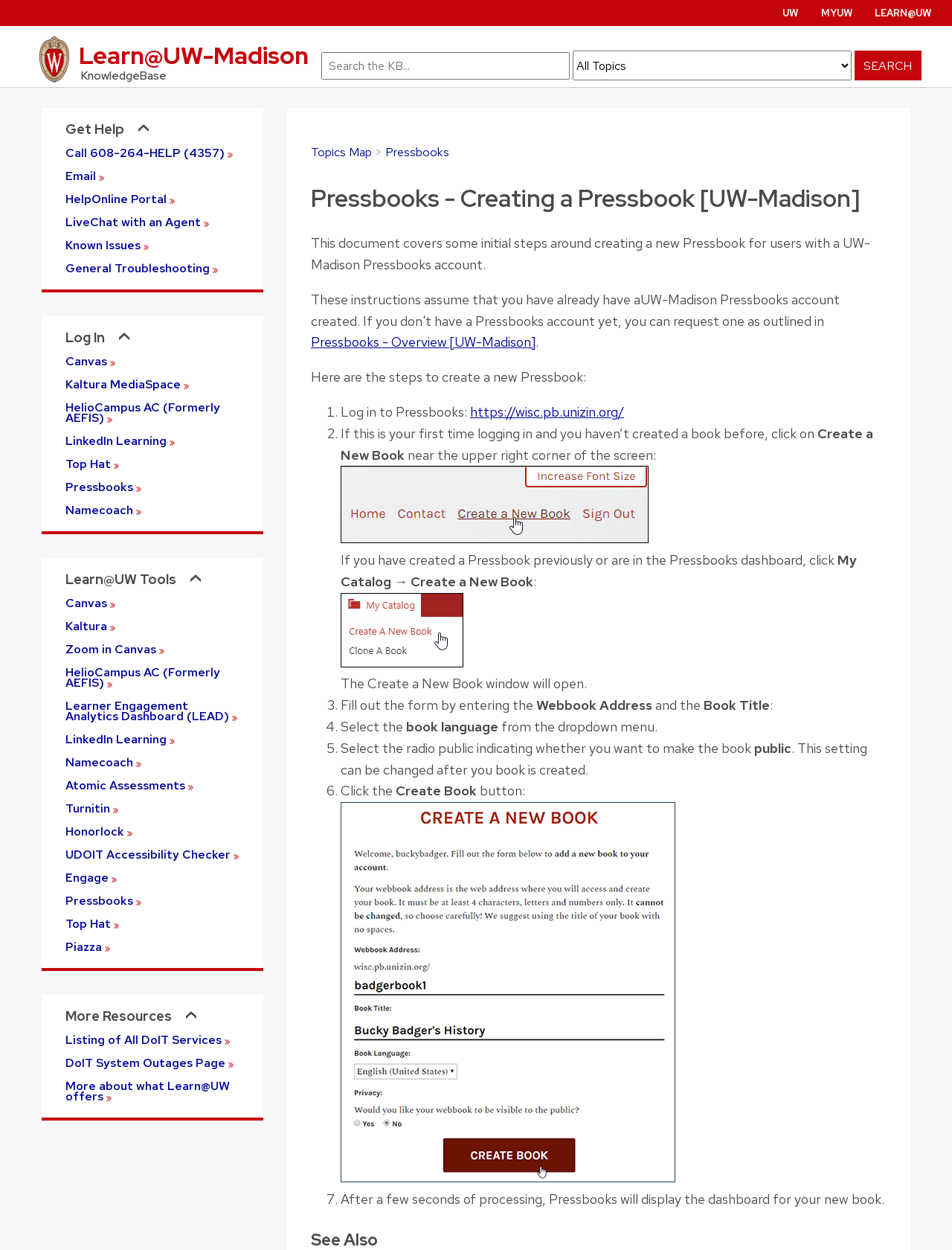Find the bounding box coordinates for the area you need to click to carry out the instruction: "Get help by calling 608-264-HELP (4357)". The coordinates should be four float numbers between 0 and 1, indicated as [left, top, right, bottom].

[0.069, 0.119, 0.252, 0.127]